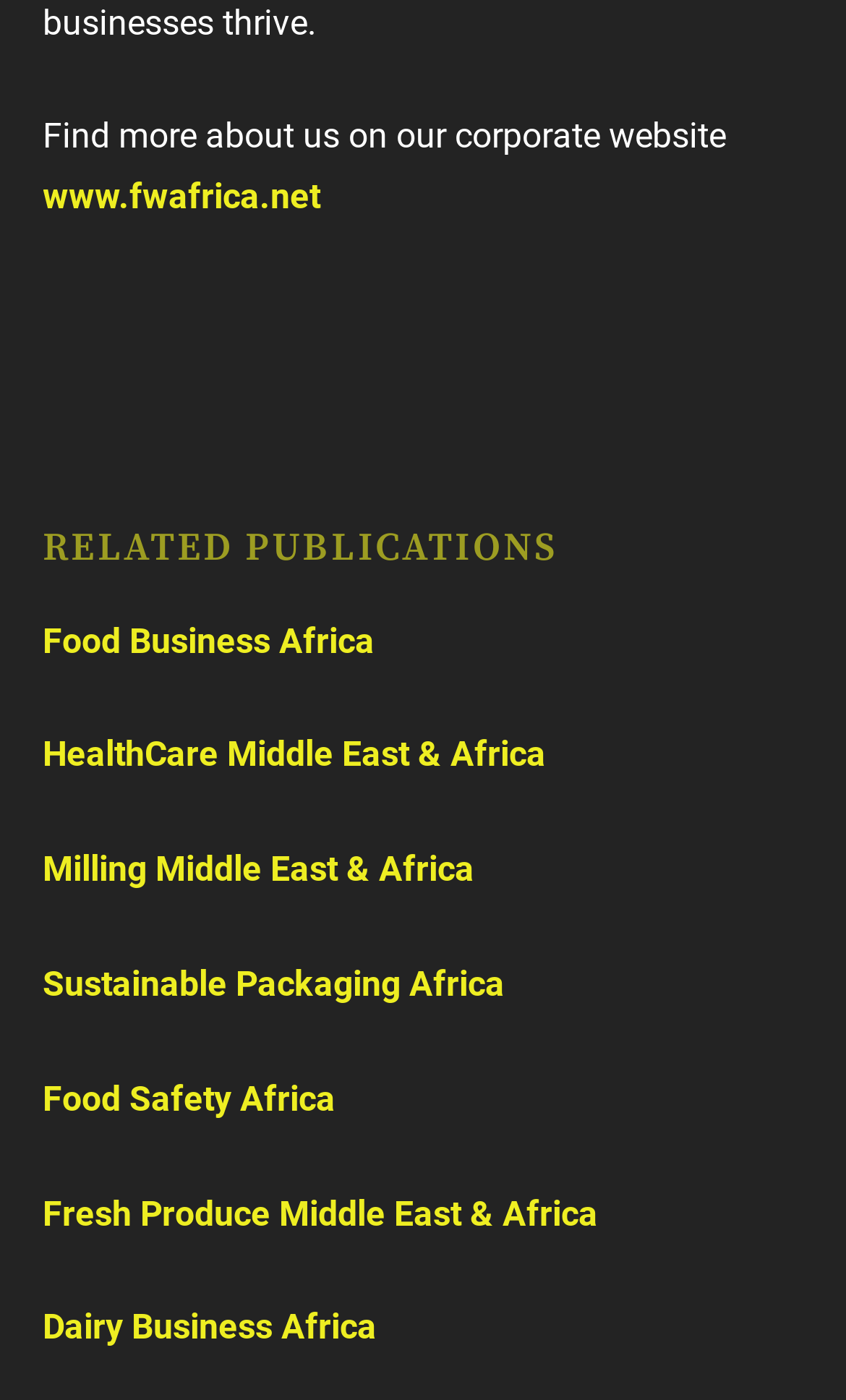Please identify the bounding box coordinates of the clickable area that will allow you to execute the instruction: "view related publications".

[0.05, 0.378, 0.95, 0.406]